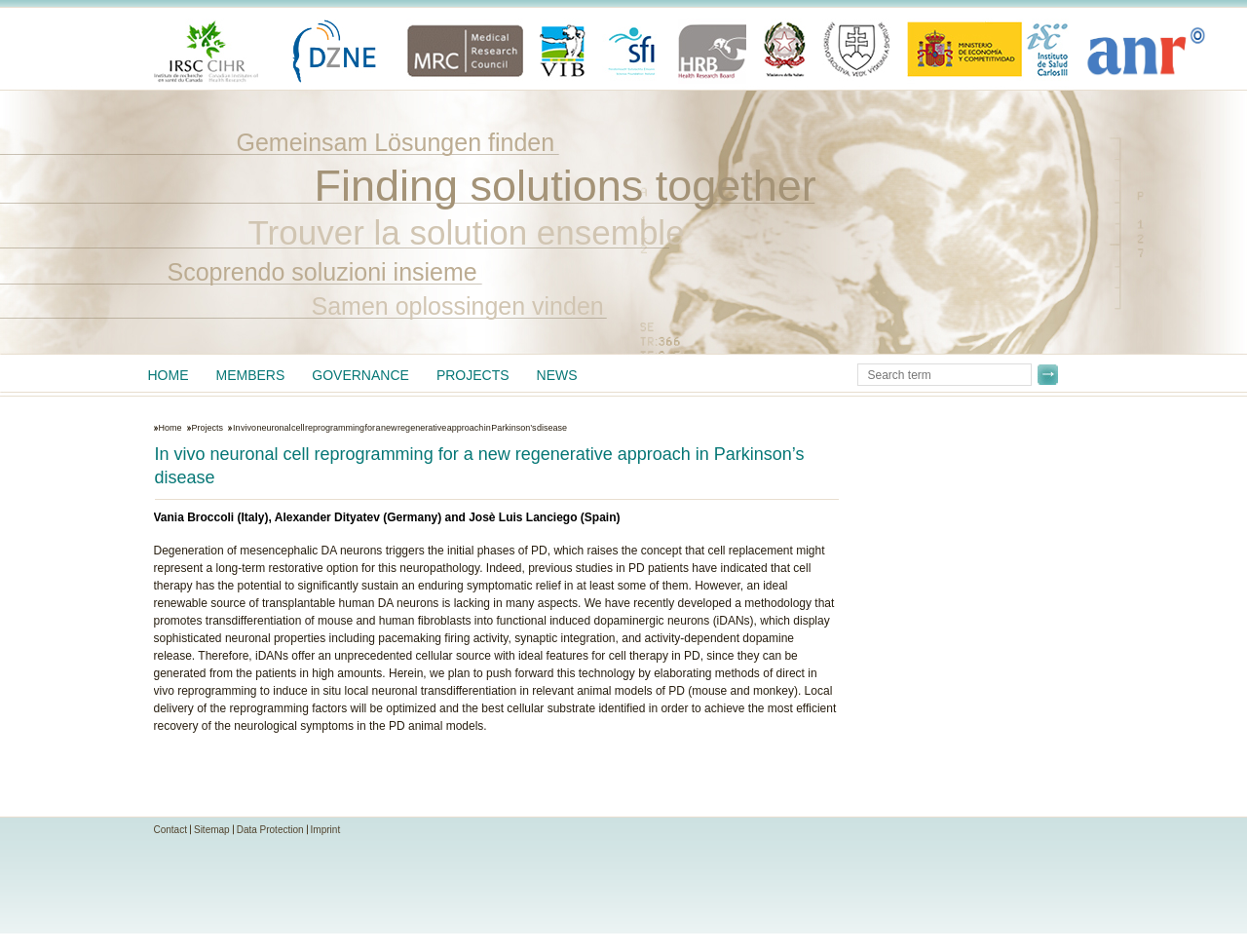Determine the bounding box coordinates of the target area to click to execute the following instruction: "Contact us."

[0.123, 0.866, 0.15, 0.877]